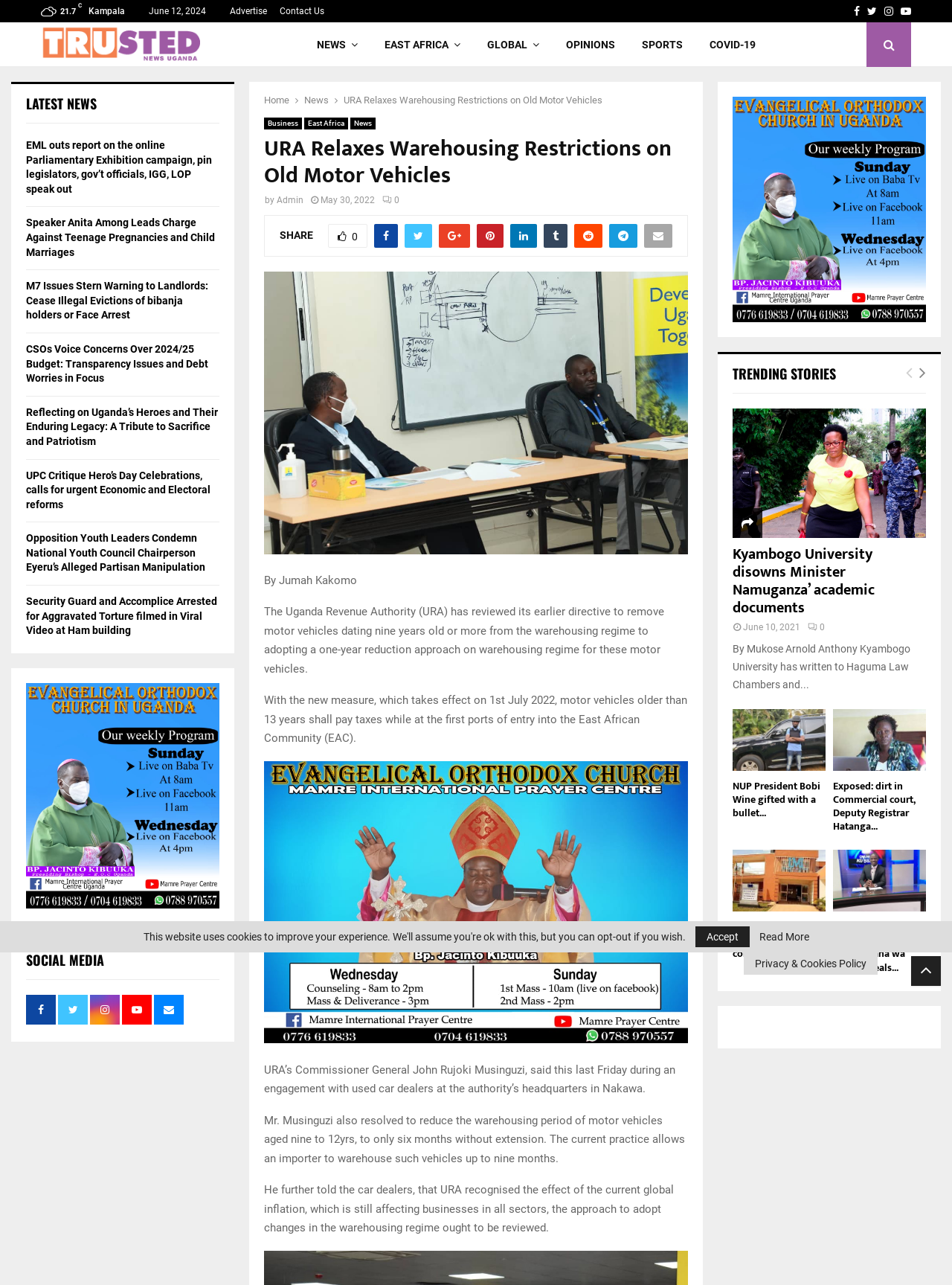What is the topic of the news article?
Please respond to the question with a detailed and thorough explanation.

I found the topic of the news article by reading the title 'URA Relaxes Warehousing Restrictions on Old Motor Vehicles' at the top of the webpage.